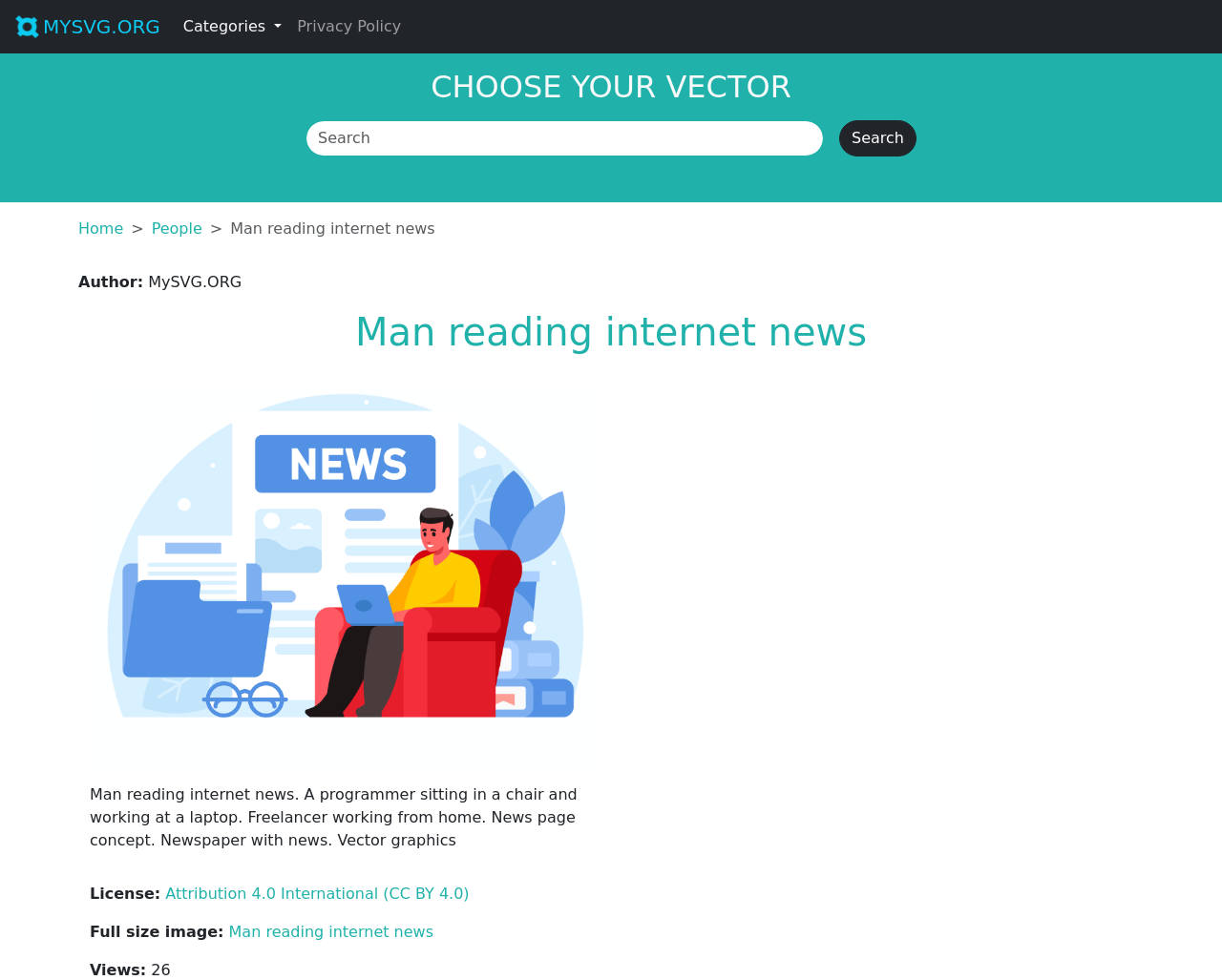Please indicate the bounding box coordinates of the element's region to be clicked to achieve the instruction: "Search for vectors". Provide the coordinates as four float numbers between 0 and 1, i.e., [left, top, right, bottom].

[0.25, 0.123, 0.75, 0.16]